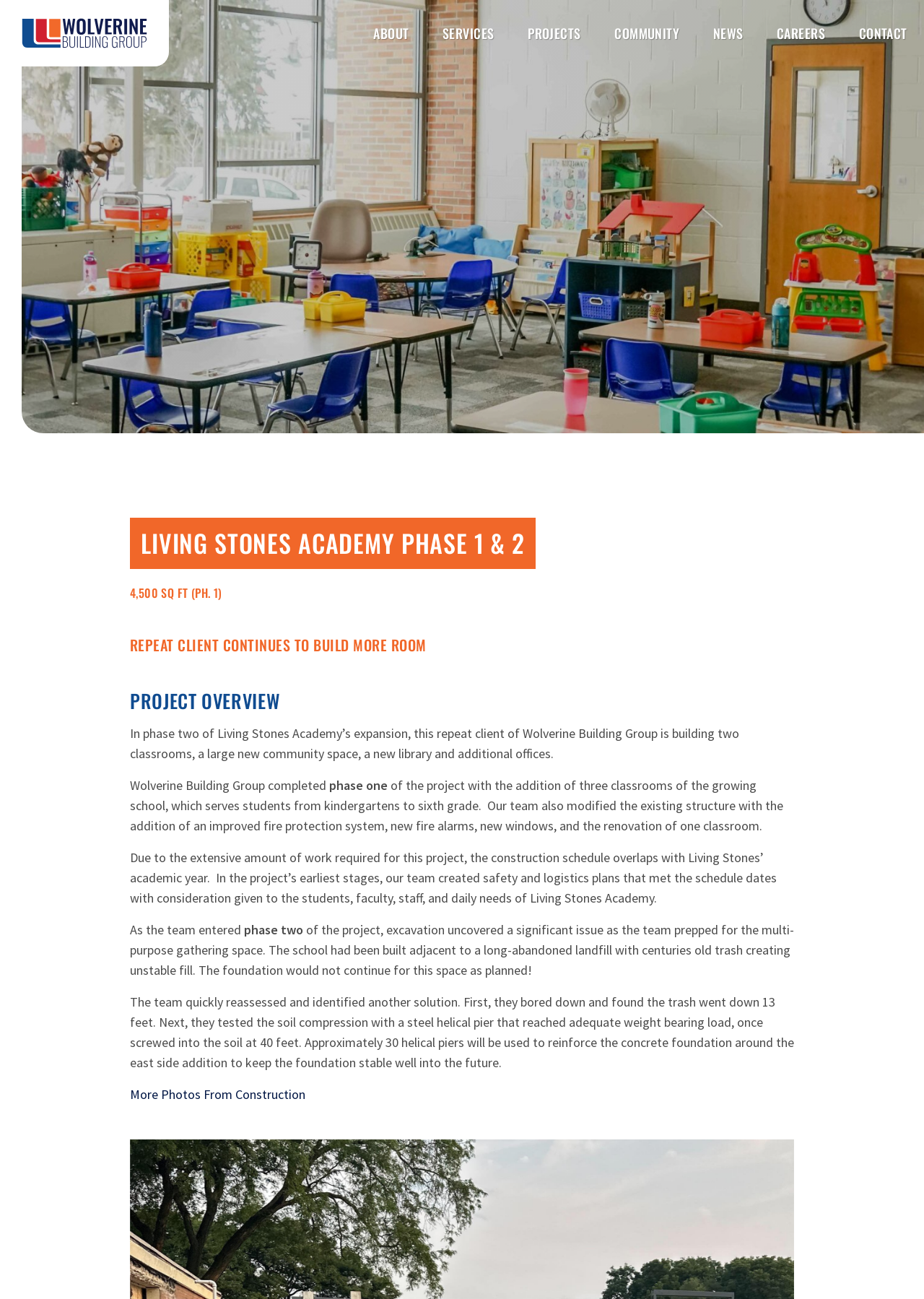Respond to the following question with a brief word or phrase:
What is the purpose of the helical piers used in the project?

To reinforce the concrete foundation